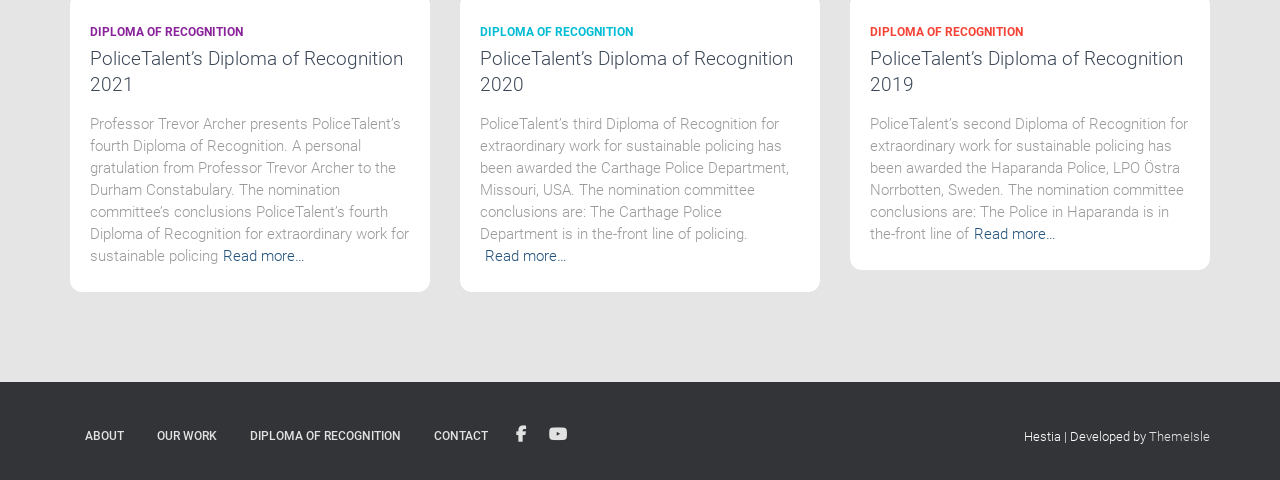Locate the bounding box coordinates of the clickable area to execute the instruction: "Read more about PoliceTalent’s fourth Diploma of Recognition". Provide the coordinates as four float numbers between 0 and 1, represented as [left, top, right, bottom].

[0.174, 0.511, 0.238, 0.557]